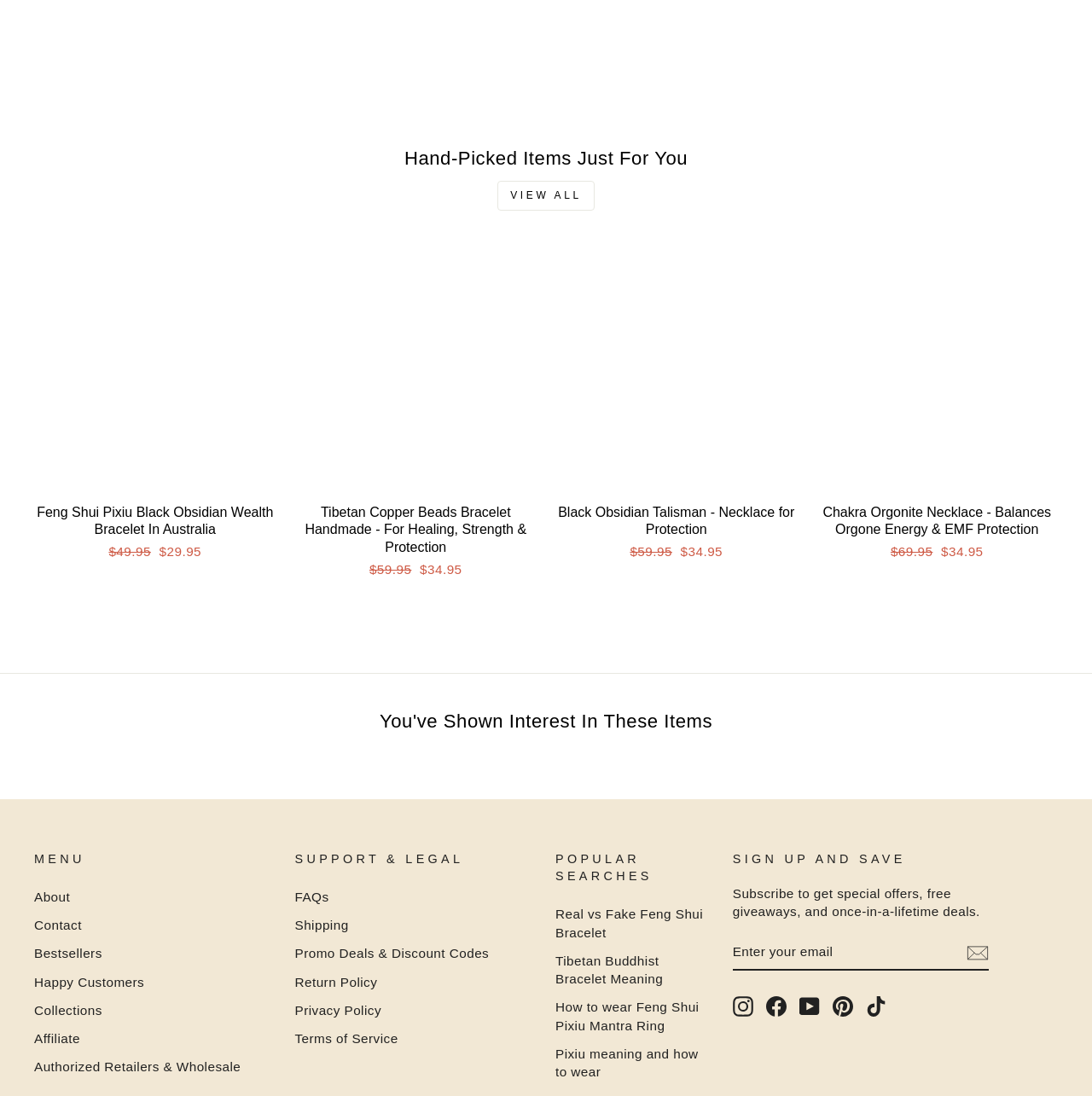How many products are shown on this page?
Could you answer the question with a detailed and thorough explanation?

I counted the number of product links on the page, which are 5. Each product has a link with a description, price, and image.